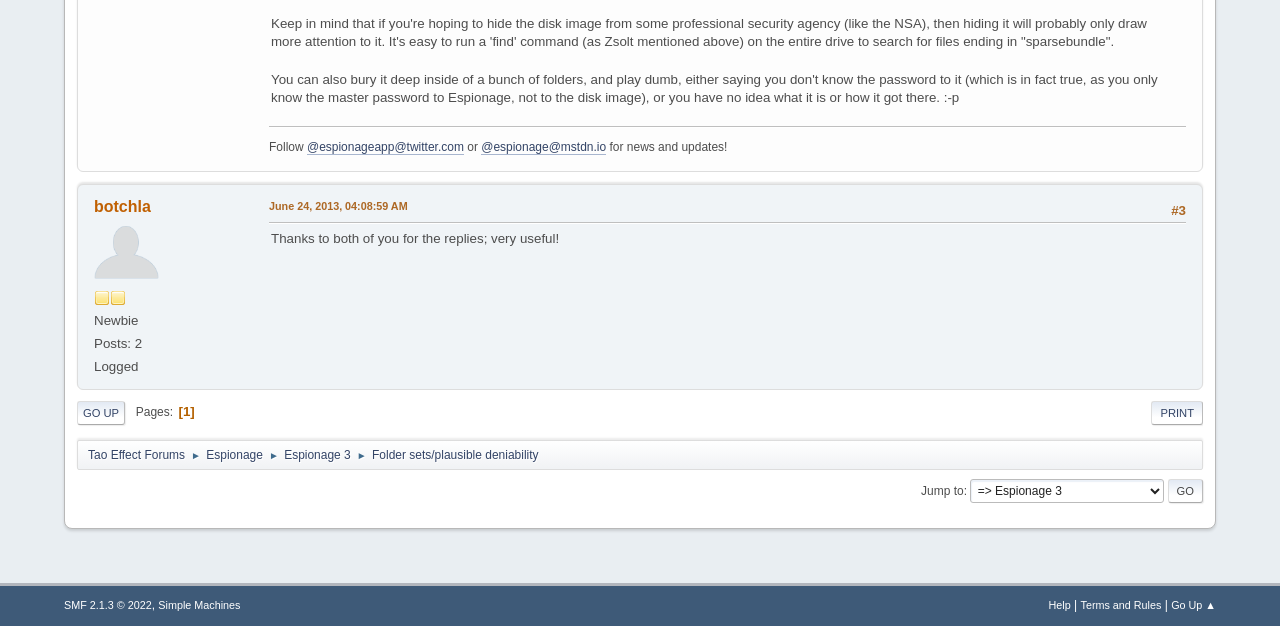Determine the bounding box coordinates of the clickable region to follow the instruction: "Go to Espionage 3".

[0.222, 0.698, 0.274, 0.745]